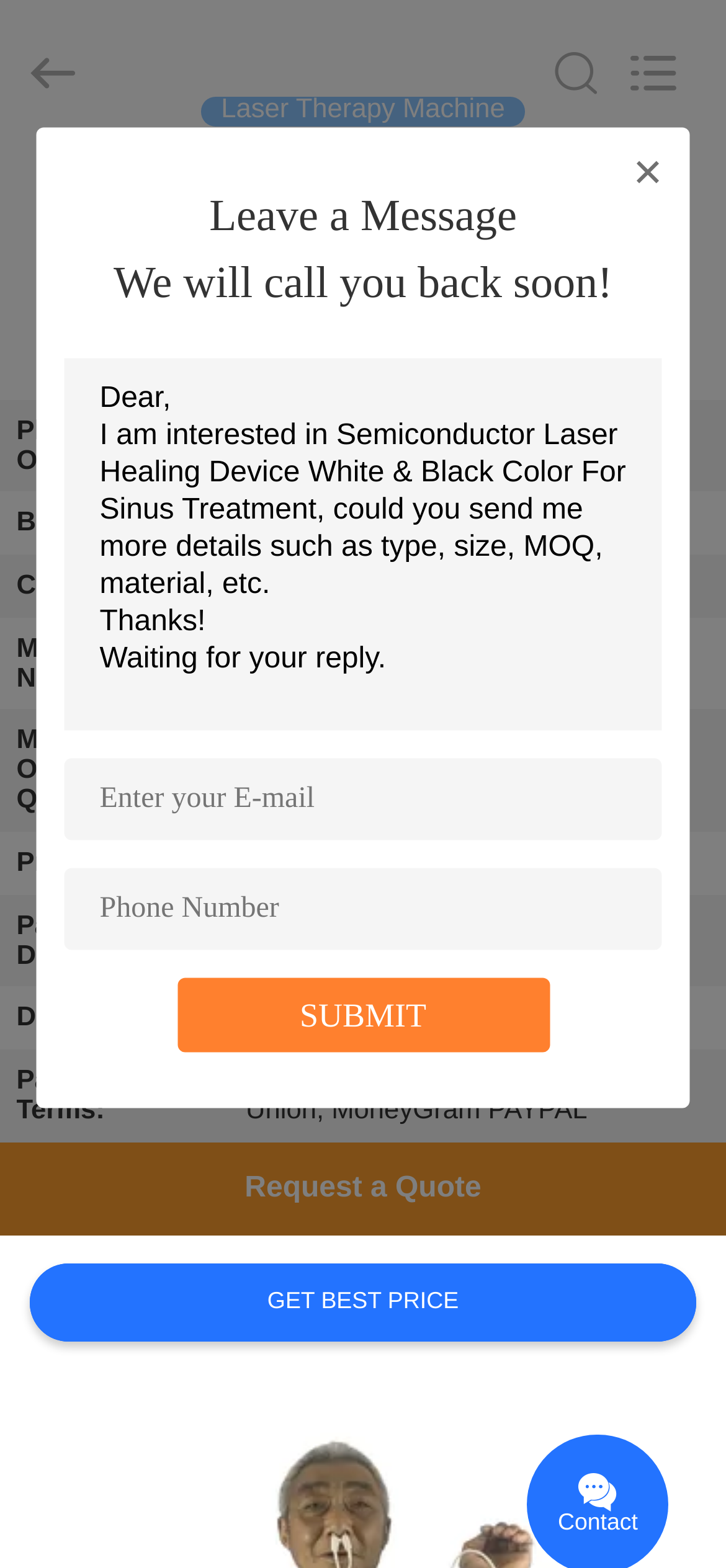What is the price range of the product?
Look at the image and construct a detailed response to the question.

The price range of the product is obtained from the table element which lists the product details. The row with the header 'Price:' has a grid cell with the value '698-998USD'.